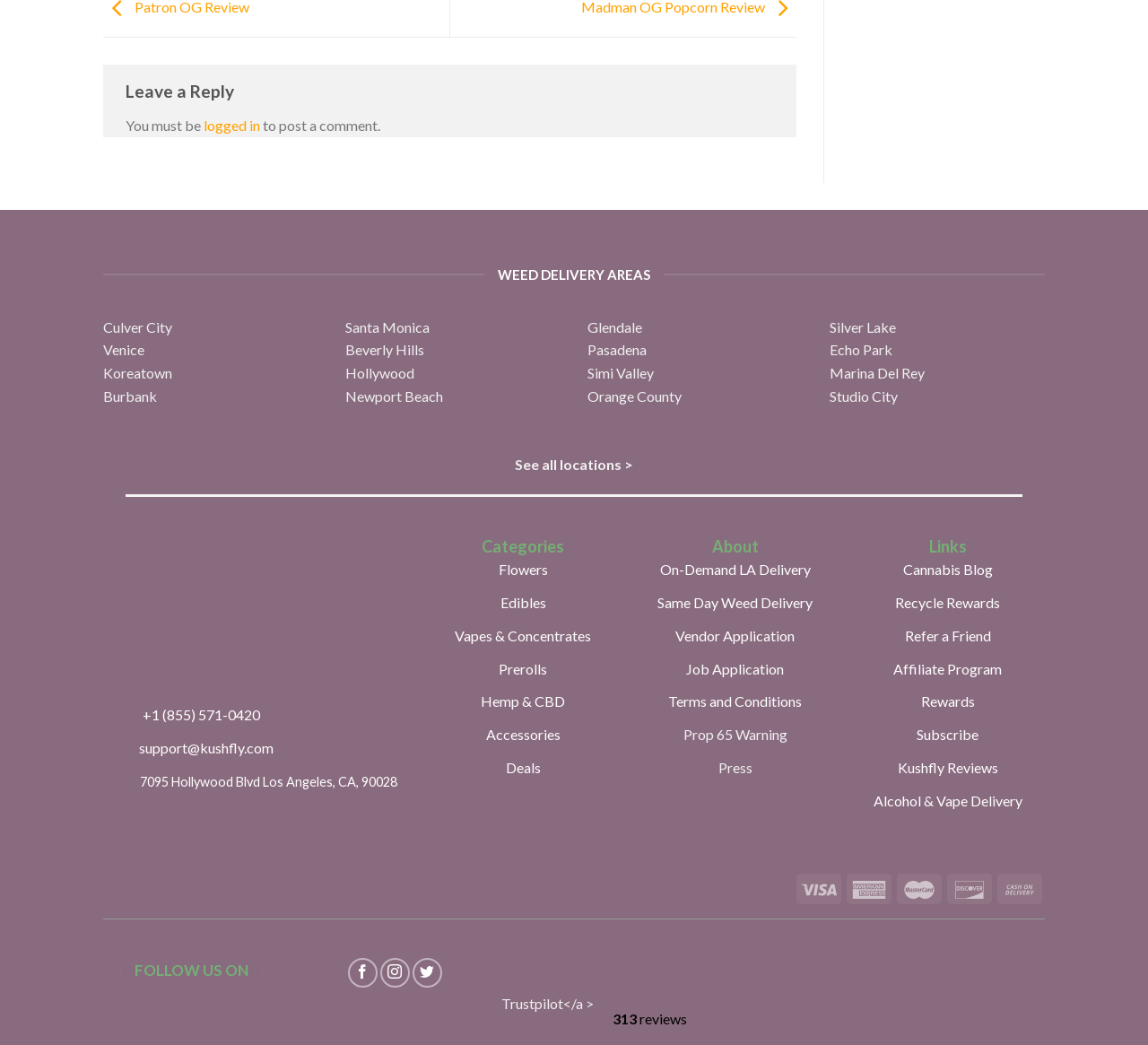Provide a one-word or one-phrase answer to the question:
What is the address of Kushfly?

7095 Hollywood Blvd Los Angeles, CA, 90028